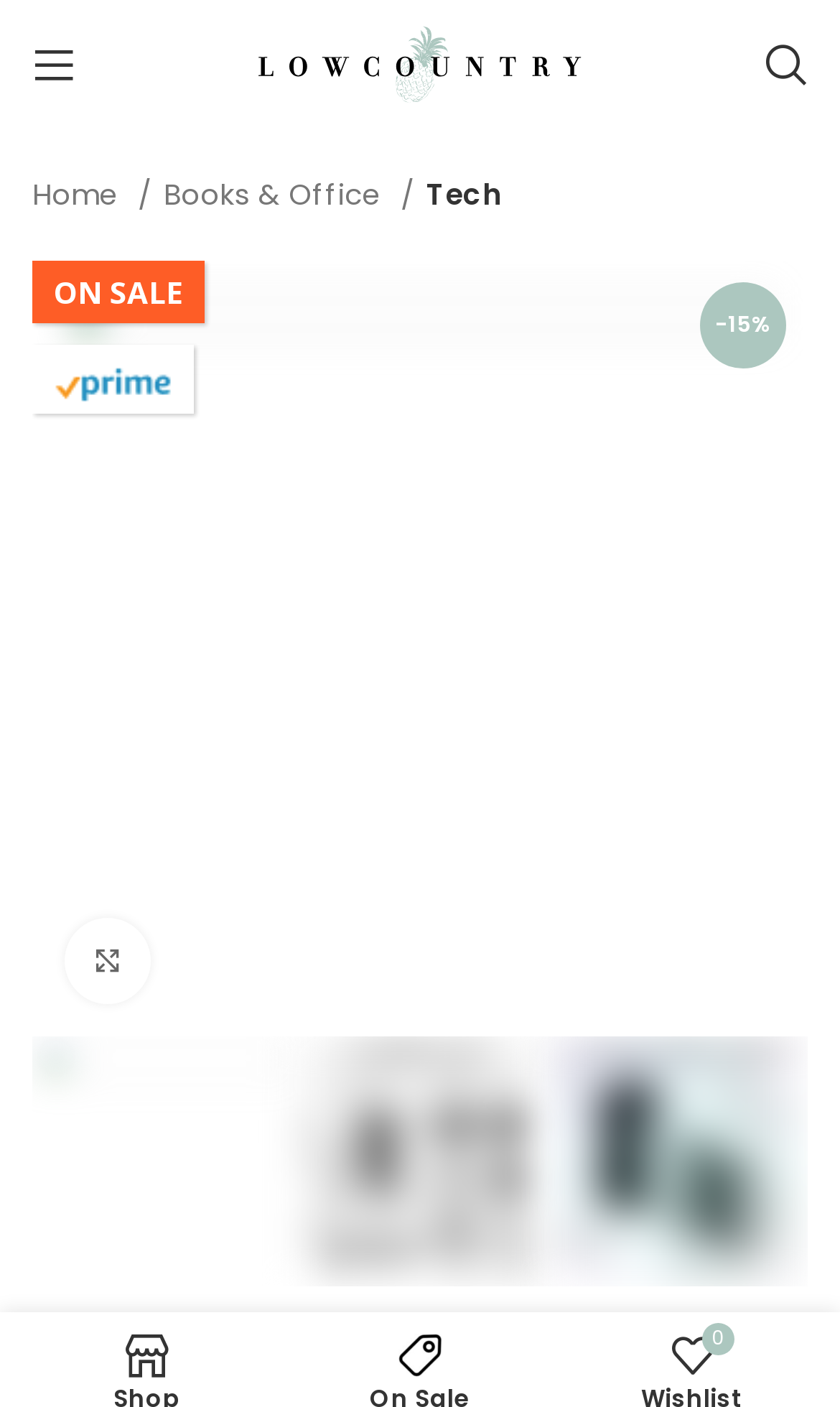Provide a thorough description of the webpage you see.

The webpage appears to be a product page for an air purifier, specifically the "Hathaspace Smart True HEPA Air Purifier". At the top left, there is a link to open a mobile menu. Next to it, there is a link to "Lowcountry High Style" with an accompanying image of the same name. On the top right, there is a search link.

Below the top navigation, there is a breadcrumb navigation menu with links to "Home", "Books & Office", and "Tech". To the right of the breadcrumb menu, there is a discount label showing "-15%".

The main content of the page is an image of the air purifier, which takes up most of the page. Within the image, there is a link to enlarge the image, indicated by a magnifying glass icon. Above the image, there is a label "ON SALE" with a small image next to it.

Overall, the page is focused on showcasing the air purifier product, with easy access to navigation and search functionality at the top.